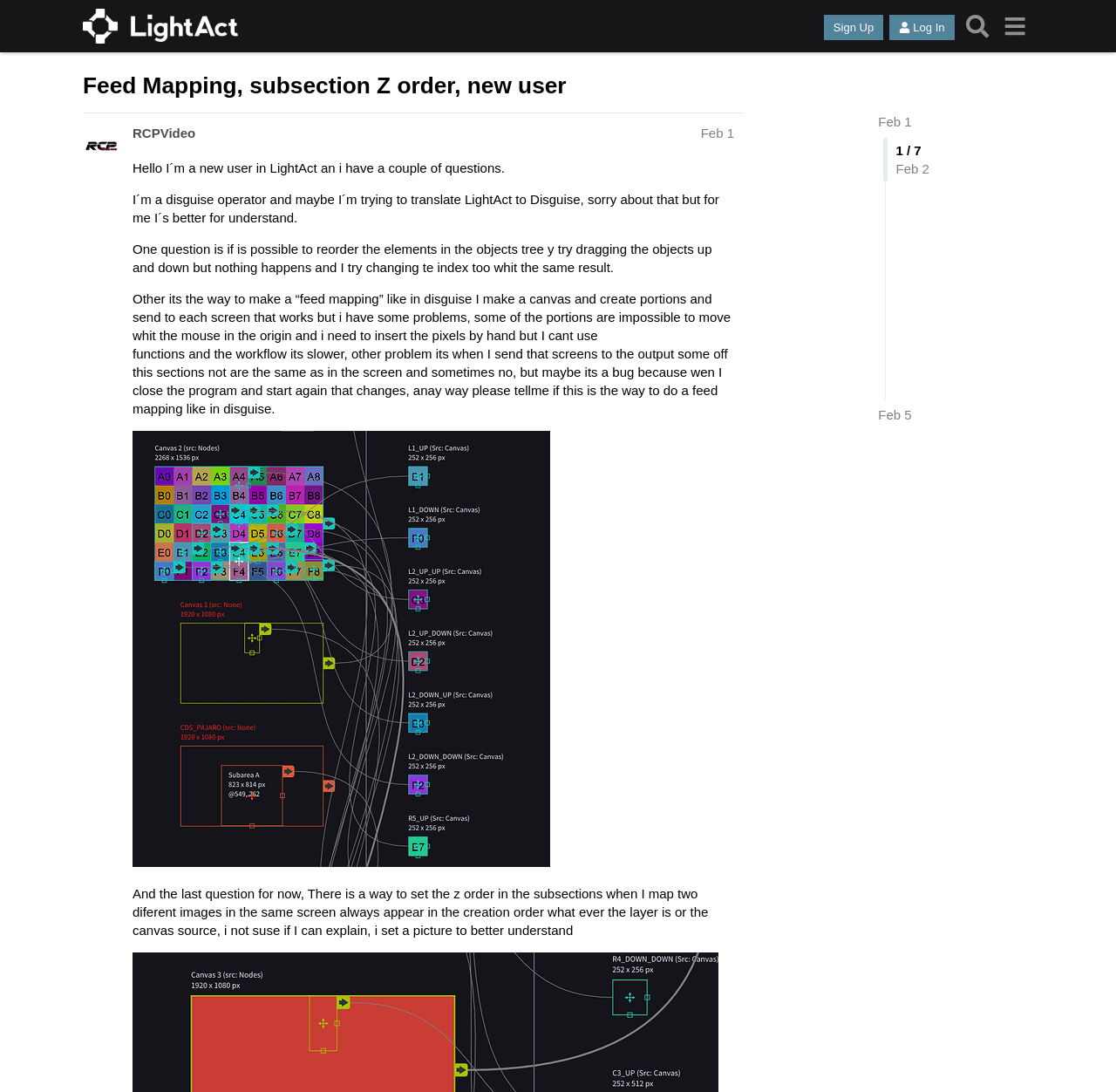Write a detailed summary of the webpage, including text, images, and layout.

This webpage appears to be a question and answer forum, specifically a user's post on the LightAct Answerhub platform. At the top of the page, there is a header section with a link to the LightAct Answerhub logo, followed by buttons for signing up, logging in, and searching. 

Below the header, there is a heading that displays the title of the post, "Feed Mapping, subsection Z order, new user." To the right of the heading, there are links to specific dates, such as "Feb 1" and "Feb 5." 

The main content of the post is divided into several paragraphs of text, where the user introduces themselves as a new user and a Disguise operator, and asks several questions about using LightAct. The user explains their attempts to reorder elements in the objects tree and create a "feed mapping" similar to Disguise. They also mention some issues they encountered, such as being unable to move portions with the mouse and experiencing slower workflow.

There is an image embedded in the post, labeled "feed_mapping," which is likely an example or illustration of the user's question. Additionally, there is a link to a picture that the user mentions will help explain their question about setting the z order in subsections.

Overall, the webpage is a user-generated post on a Q&A forum, where the user is seeking help and guidance on using LightAct from other users or experts.